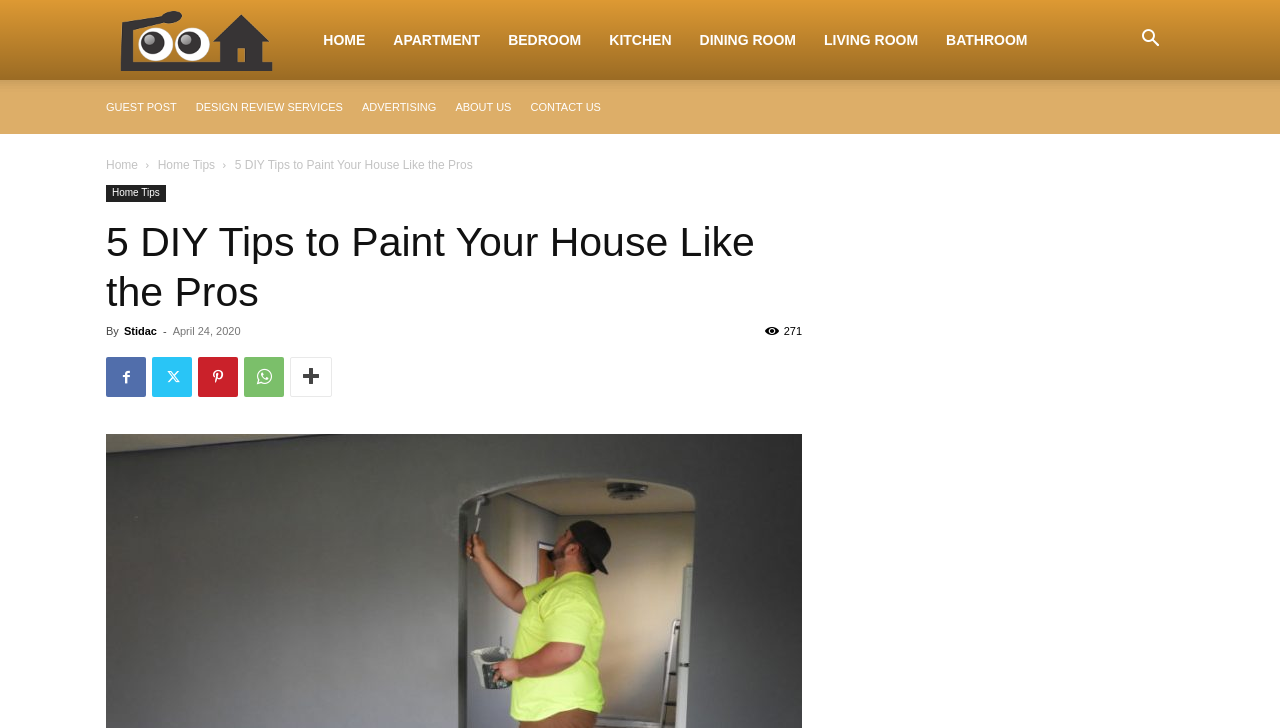Predict the bounding box of the UI element based on this description: "title="More"".

[0.227, 0.49, 0.259, 0.545]